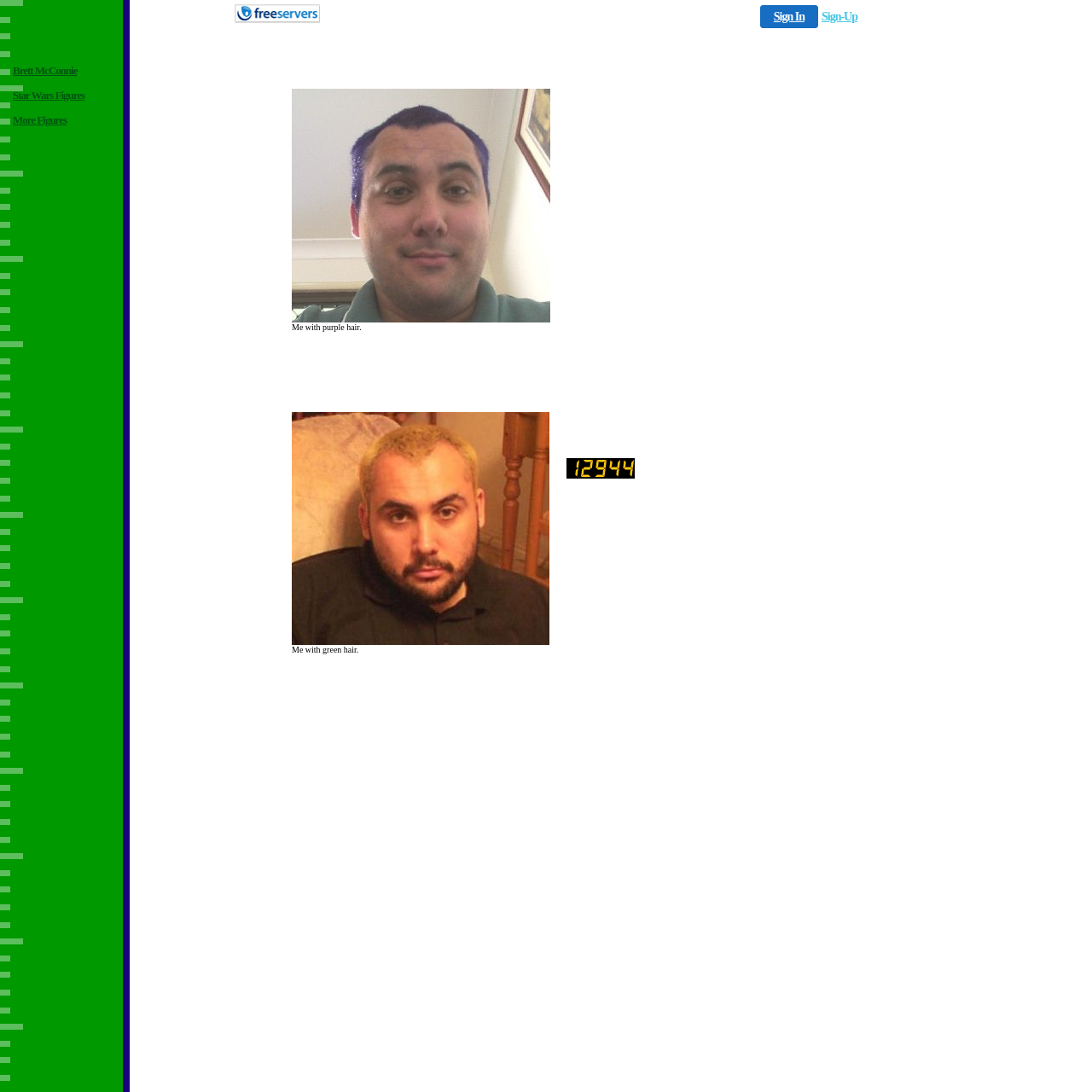Using the provided element description "Sign-Up", determine the bounding box coordinates of the UI element.

[0.752, 0.009, 0.785, 0.021]